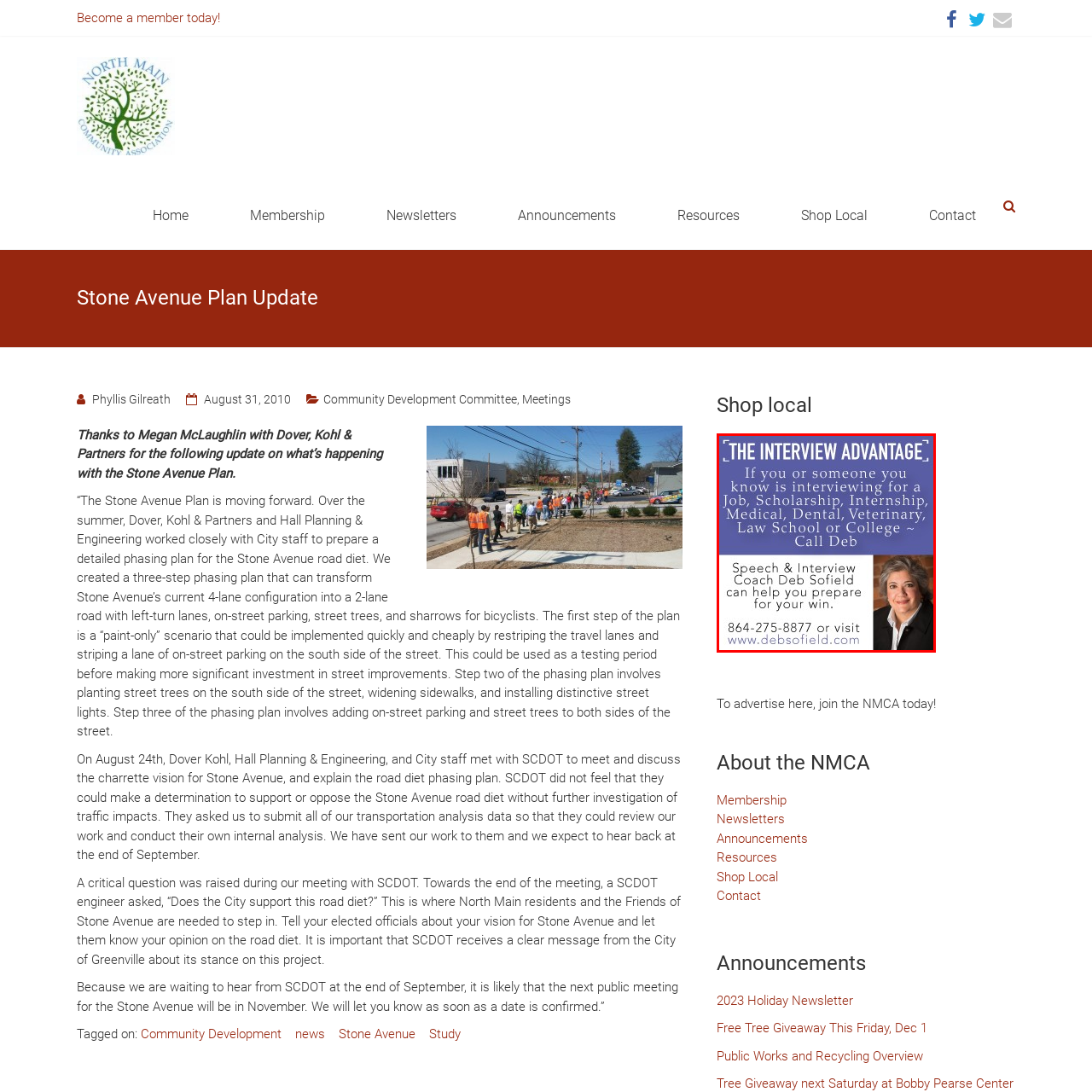What type of schools are mentioned in the caption? Look at the image outlined by the red bounding box and provide a succinct answer in one word or a brief phrase.

Medical and law schools